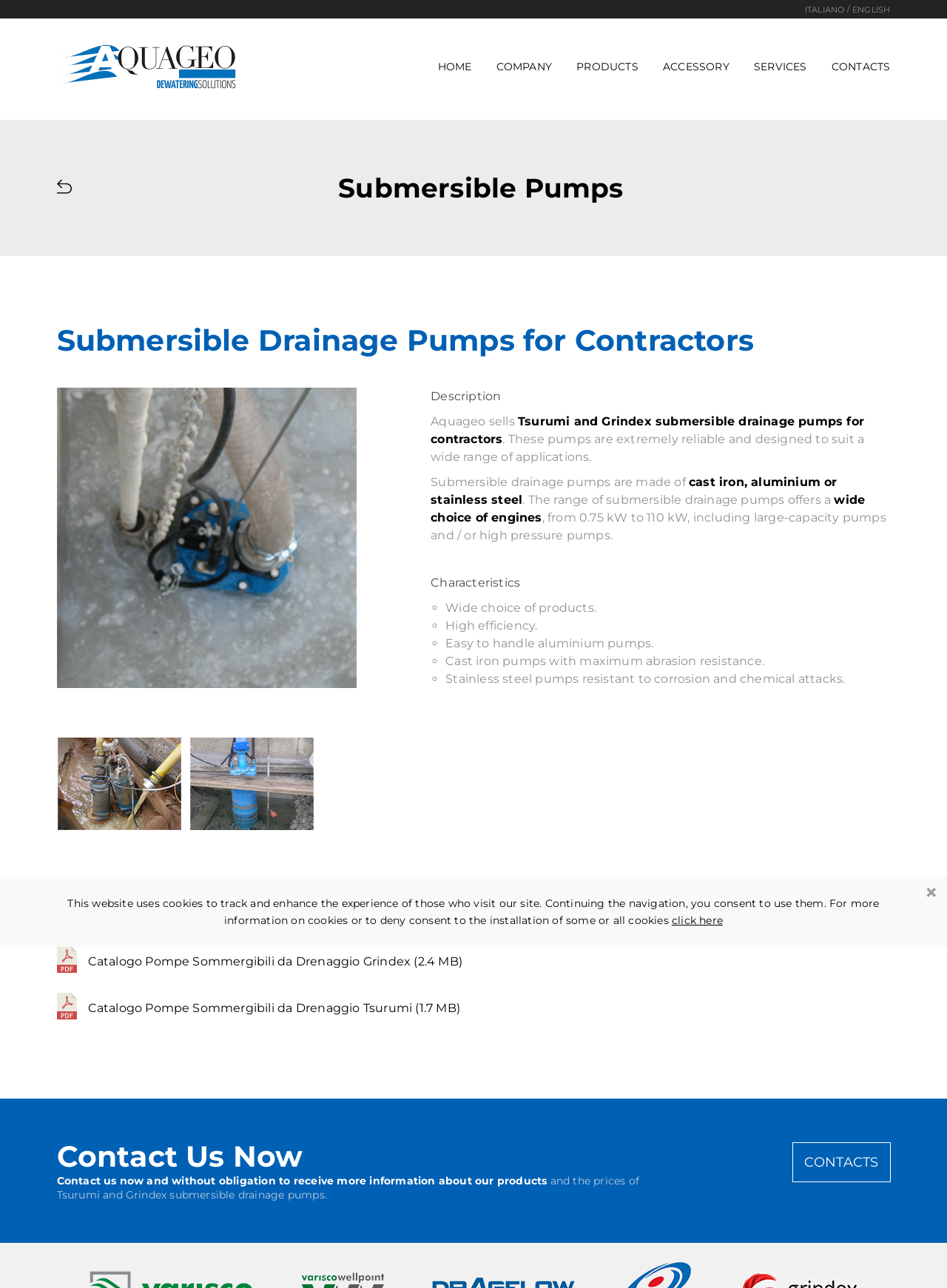What is the file size of the Grindex catalog?
Please provide a comprehensive answer based on the information in the image.

The webpage provides a link to the 'Catalogo Pompe Sommergibili da Drenaggio Grindex' with a file size of 2.4 MB, as indicated in the text.